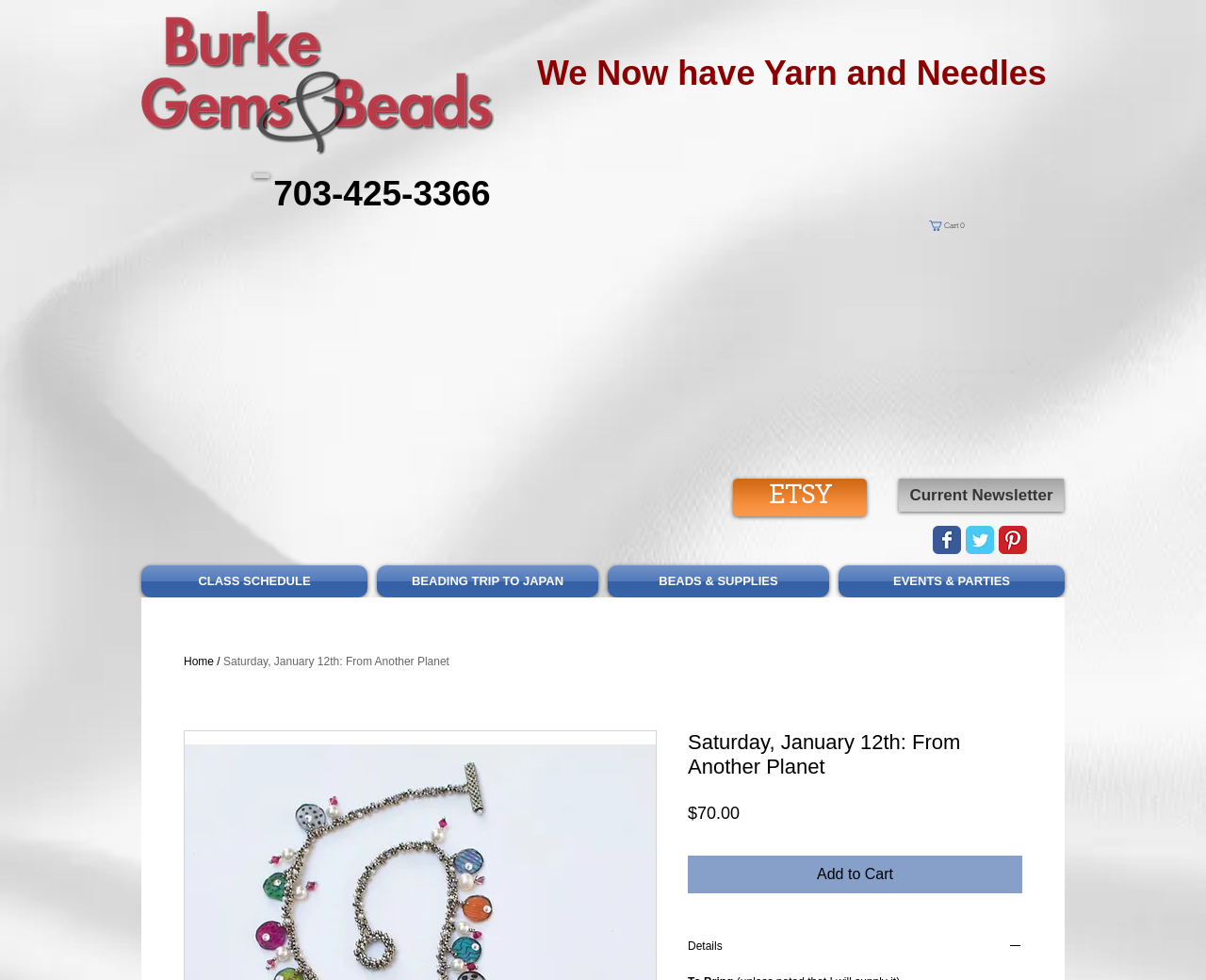Could you find the bounding box coordinates of the clickable area to complete this instruction: "Click the logo"?

[0.117, 0.007, 0.417, 0.16]